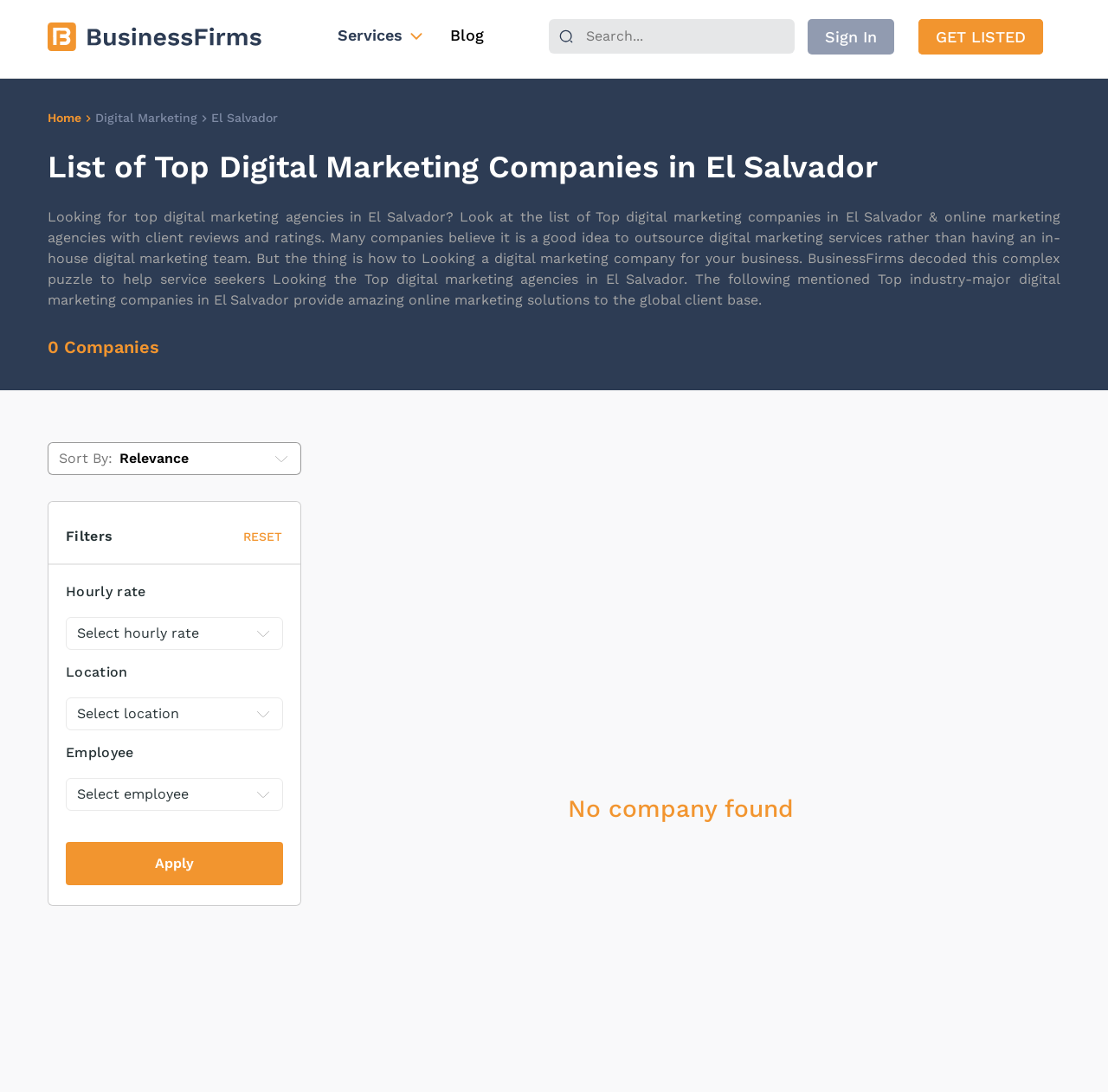Use a single word or phrase to answer the question: 
What is the default sorting option?

Relevance